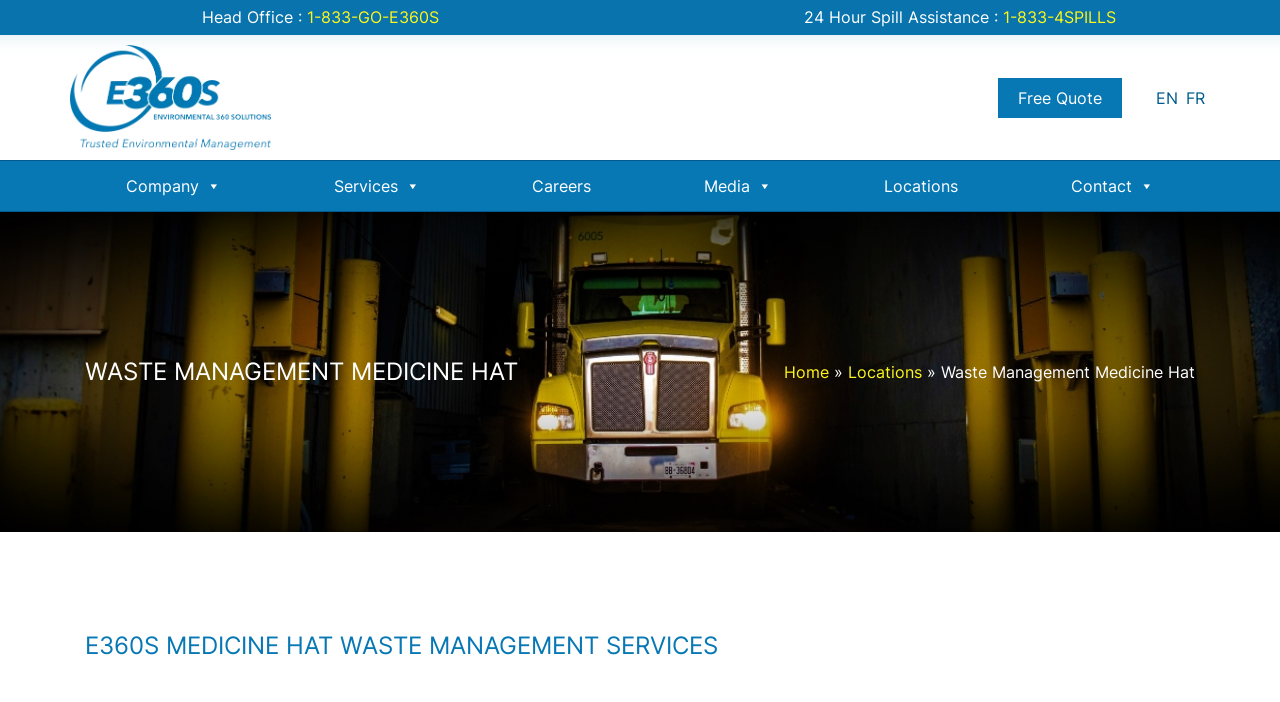Using the webpage screenshot and the element description Free Quote, determine the bounding box coordinates. Specify the coordinates in the format (top-left x, top-left y, bottom-right x, bottom-right y) with values ranging from 0 to 1.

[0.78, 0.11, 0.877, 0.167]